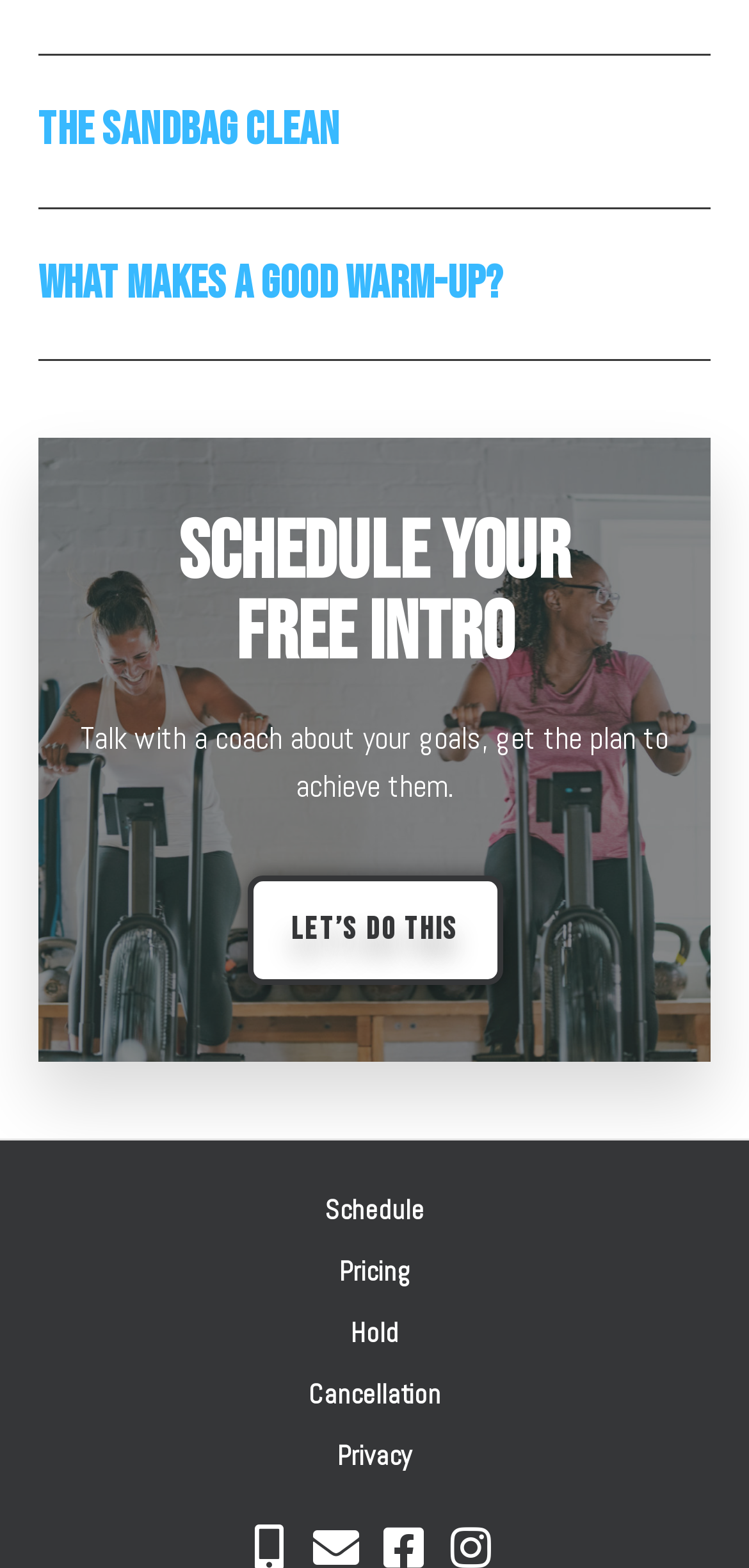Please predict the bounding box coordinates of the element's region where a click is necessary to complete the following instruction: "Click on 'THE SANDBAG CLEAN'". The coordinates should be represented by four float numbers between 0 and 1, i.e., [left, top, right, bottom].

[0.051, 0.065, 0.454, 0.101]